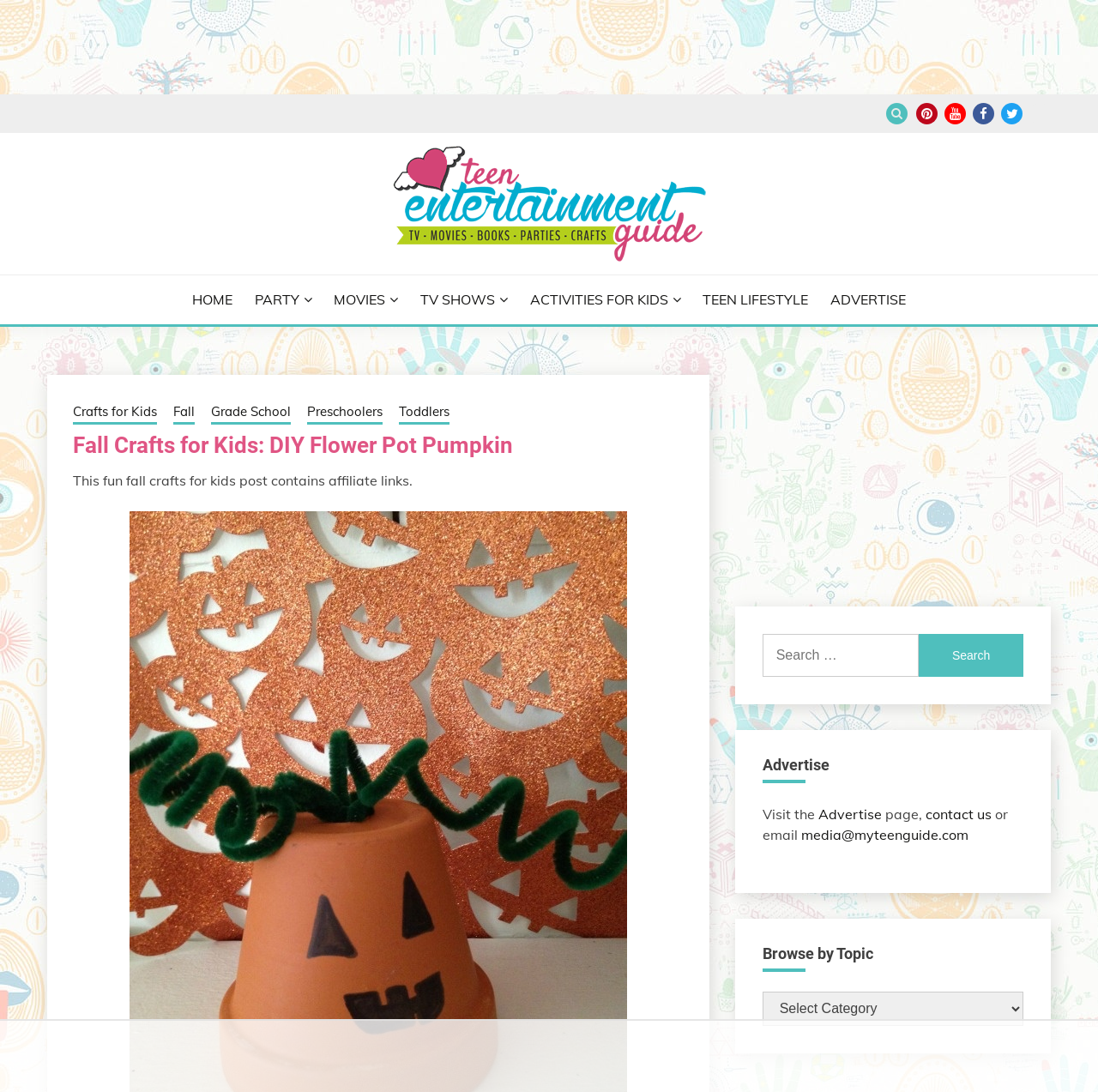How many subcategories are available under 'ACTIVITIES FOR KIDS'?
Using the image, respond with a single word or phrase.

4